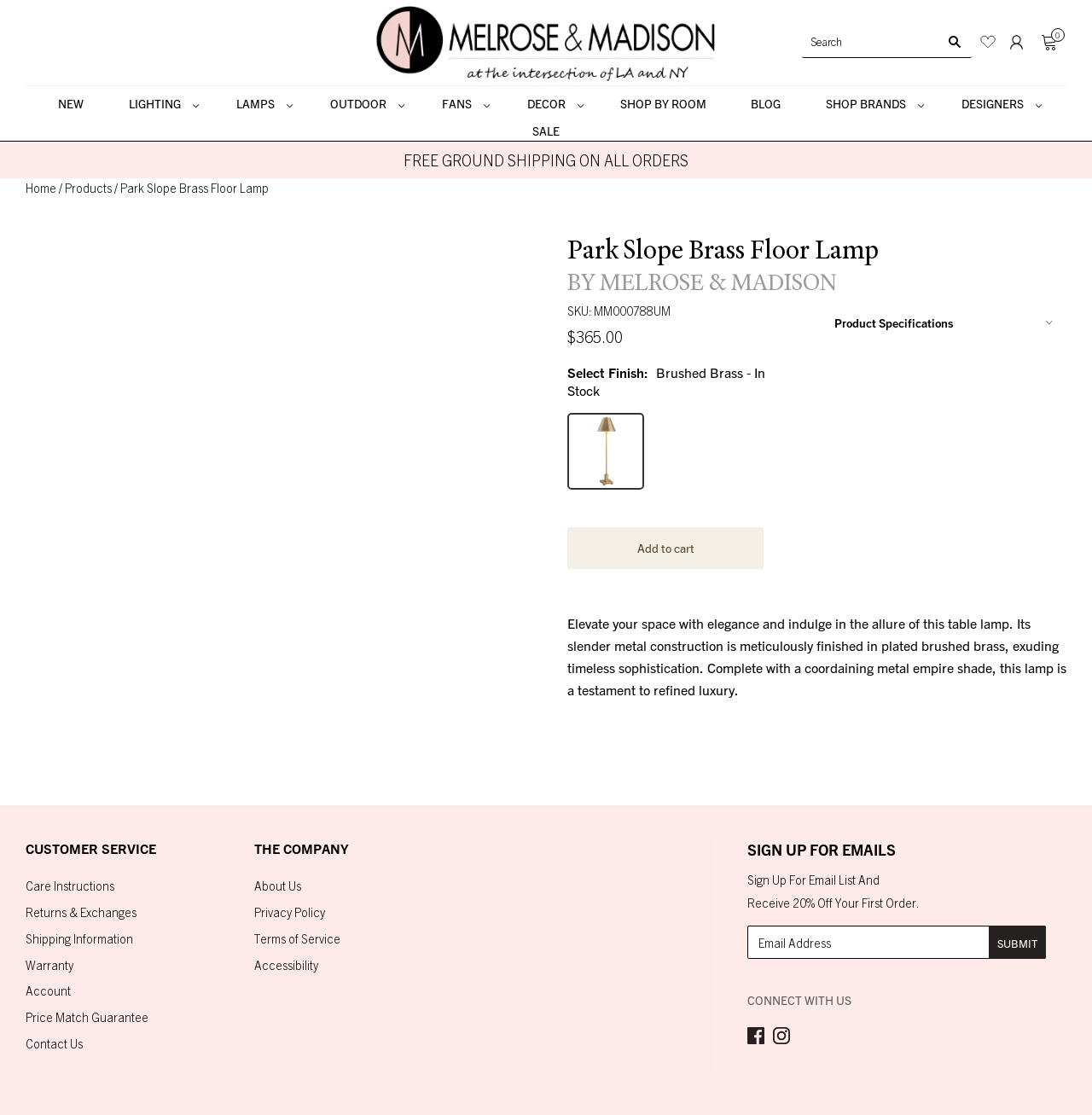Respond to the question below with a single word or phrase: What is the purpose of the textbox with the label 'Email Address'?

Sign up for email list